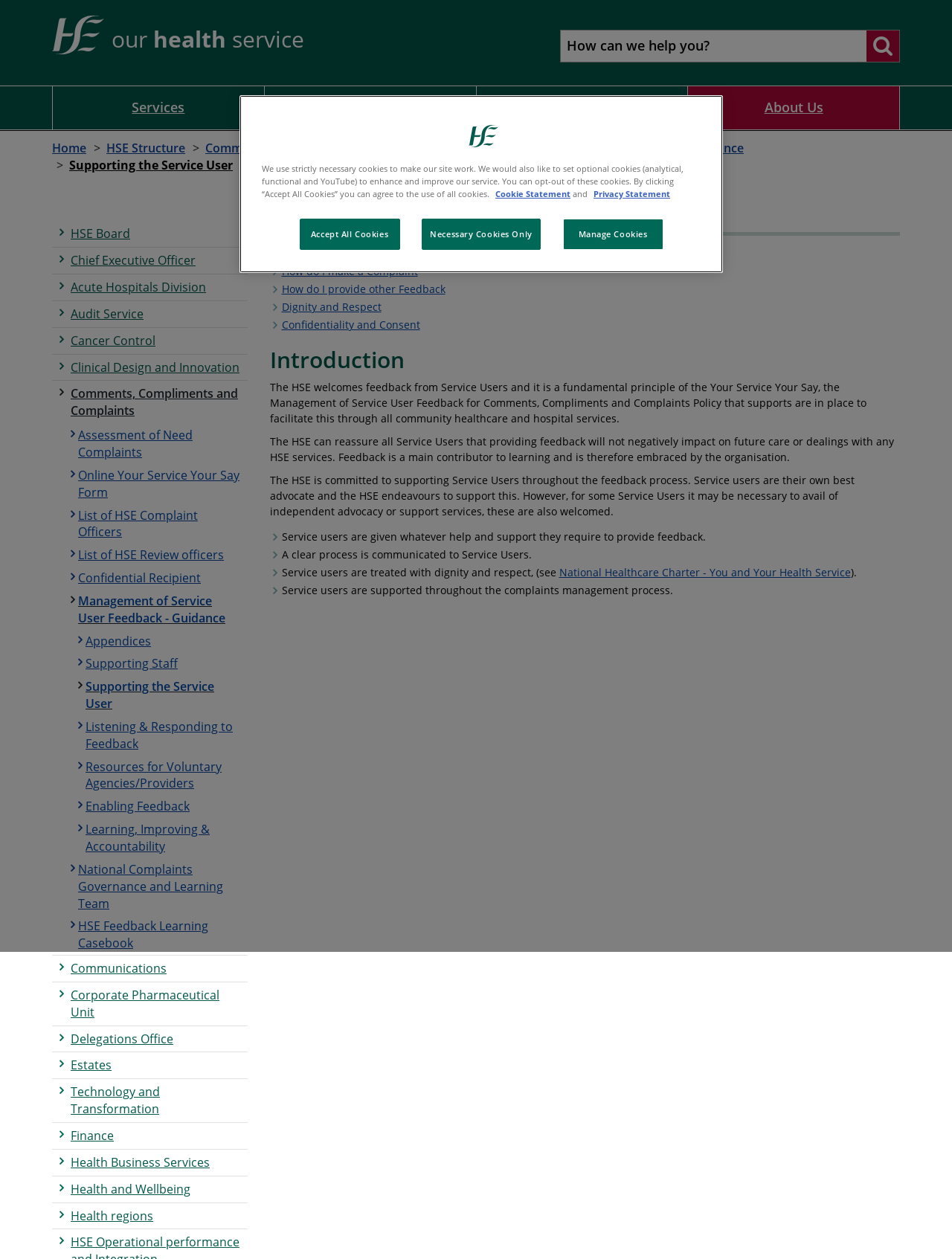What is the title of the section that starts with 'The HSE welcomes feedback...'?
Based on the image, give a concise answer in the form of a single word or short phrase.

Introduction